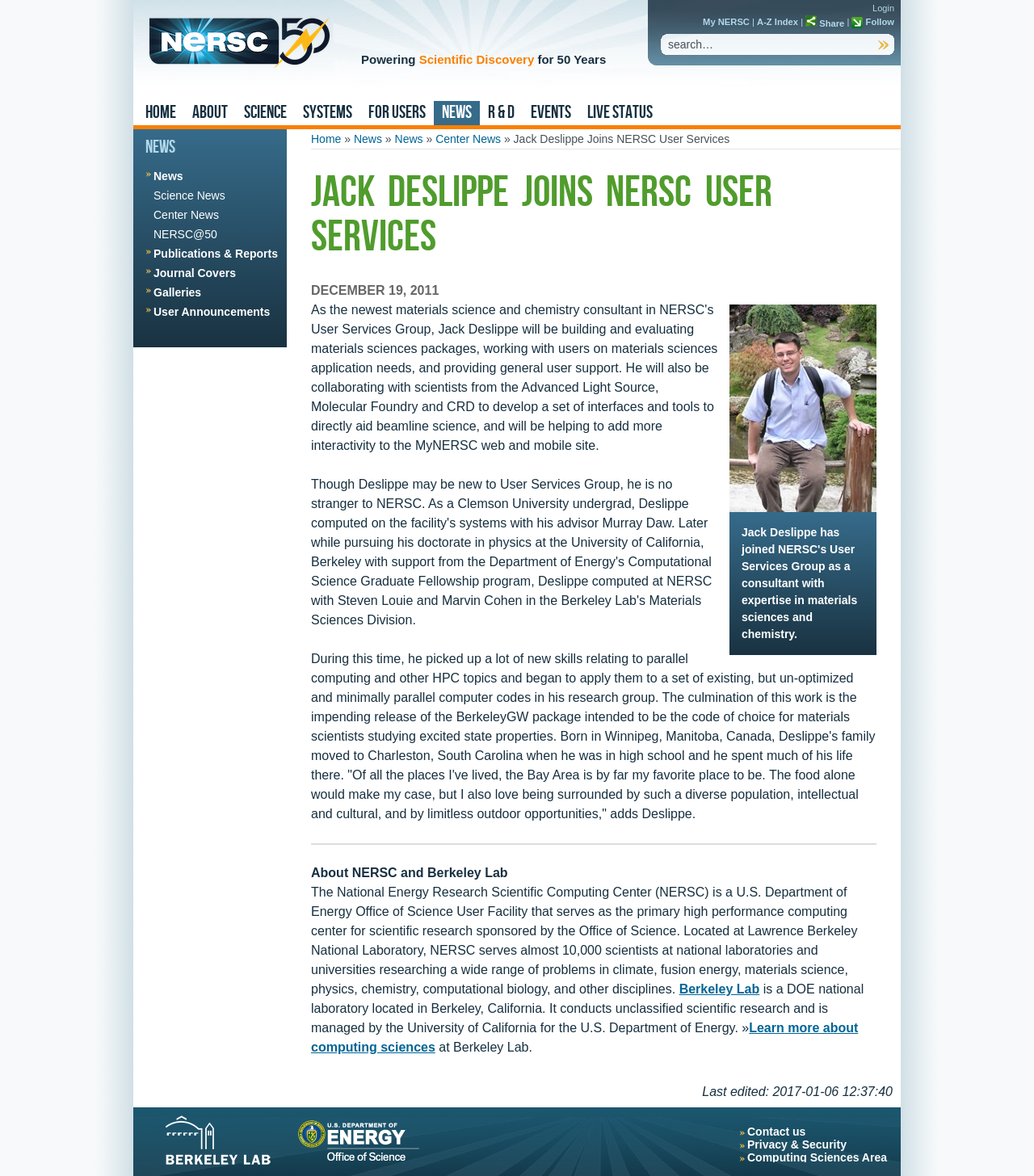Provide a single word or phrase answer to the question: 
What is the name of the department that sponsors the scientific research?

U.S. Department of Energy Office of Science